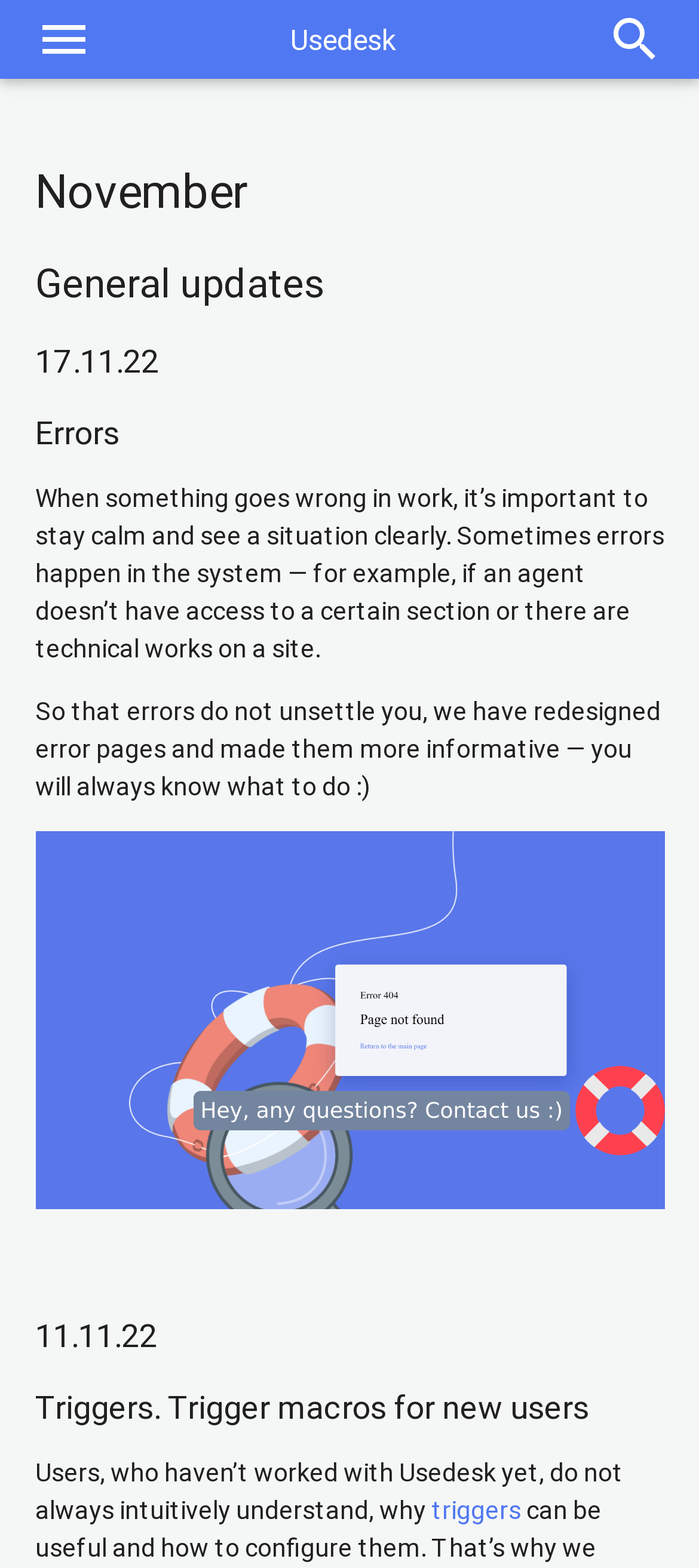What is the contact option provided at the bottom of the webpage?
Using the picture, provide a one-word or short phrase answer.

Contact us